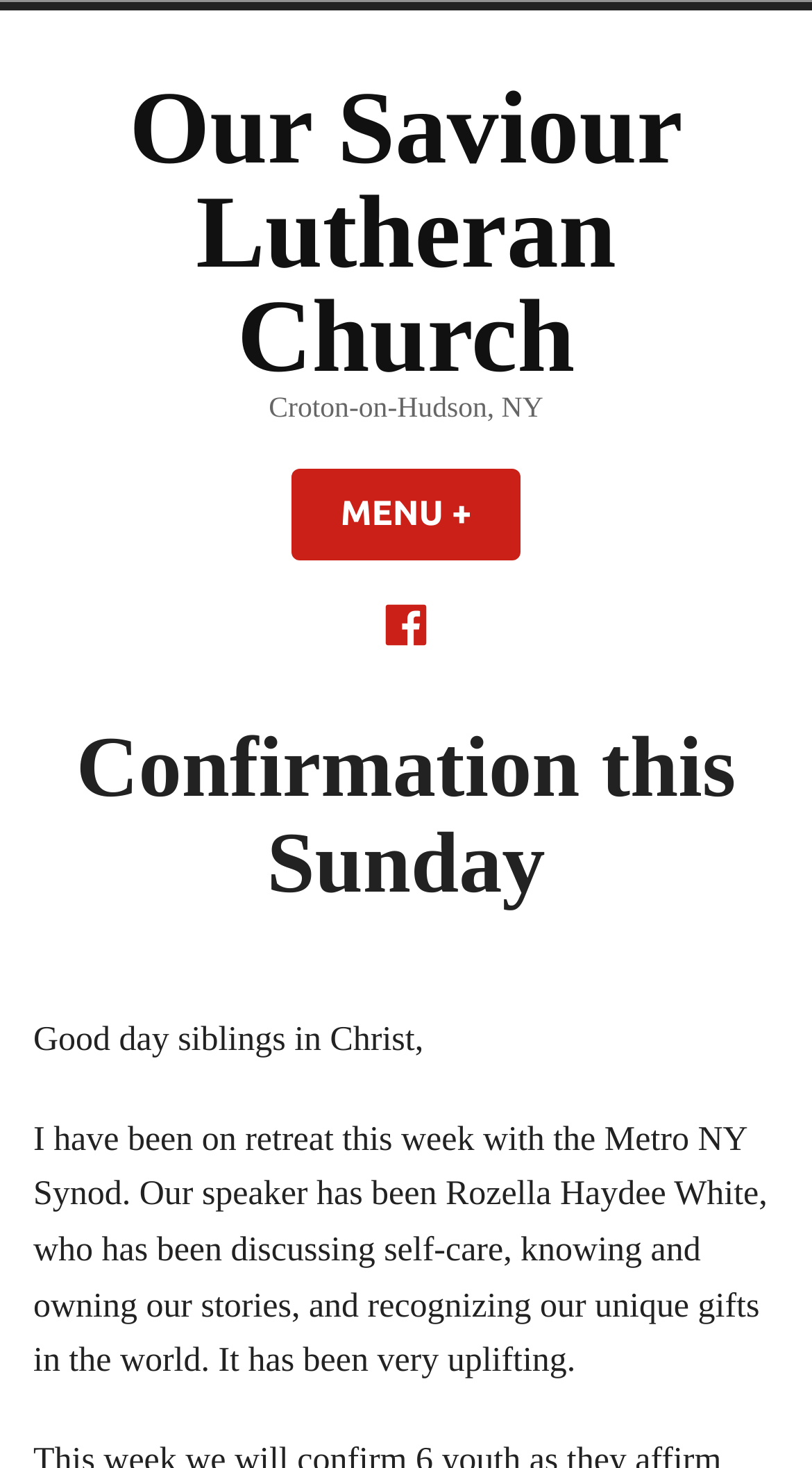What is the author's role in the church?
Provide a fully detailed and comprehensive answer to the question.

The author's role can be inferred from the tone and content of the paragraph, which suggests that the author is a spiritual leader or pastor of the church, addressing the congregation with a message.